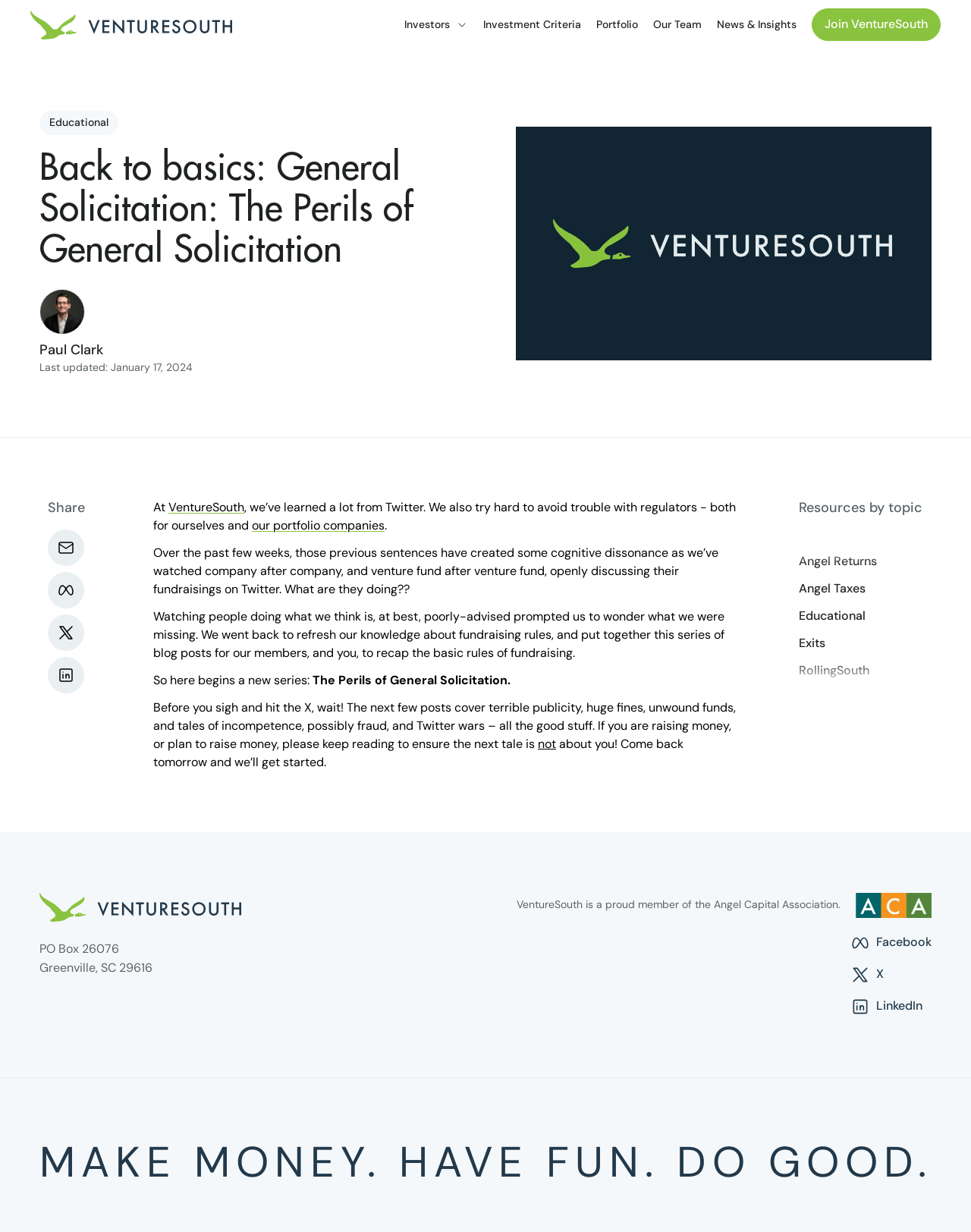Using the element description VentureSouth Portfolio, predict the bounding box coordinates for the UI element. Provide the coordinates in (top-left x, top-left y, bottom-right x, bottom-right y) format with values ranging from 0 to 1.

[0.823, 0.605, 0.955, 0.617]